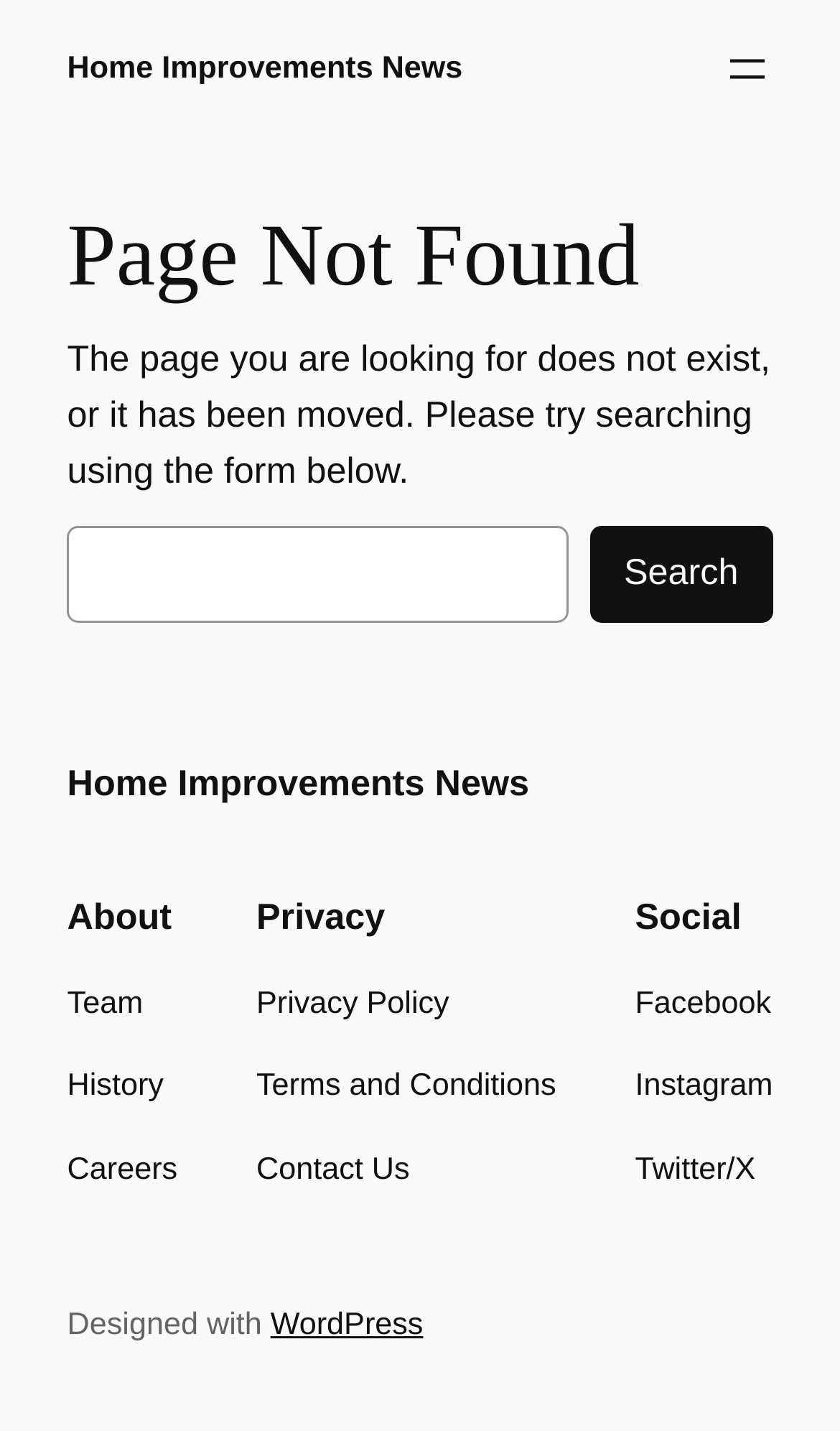How many navigation sections are there?
Please provide a comprehensive answer based on the information in the image.

There are three navigation sections on the webpage, which are 'About', 'Privacy', and 'Social Media'. These sections are located in the contentinfo section of the webpage and each has a heading and links to related pages.